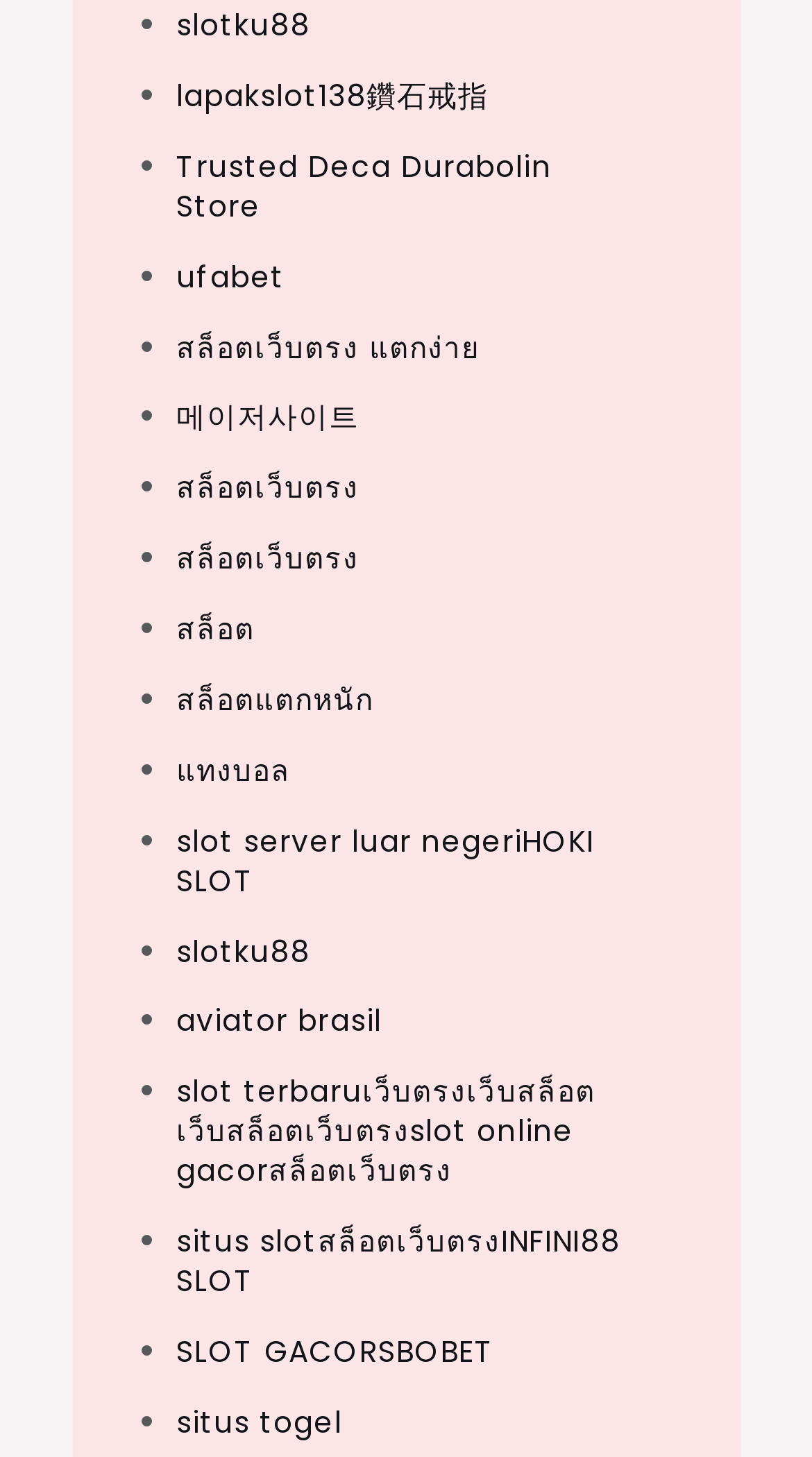Answer succinctly with a single word or phrase:
Are there any links with non-English text?

Yes